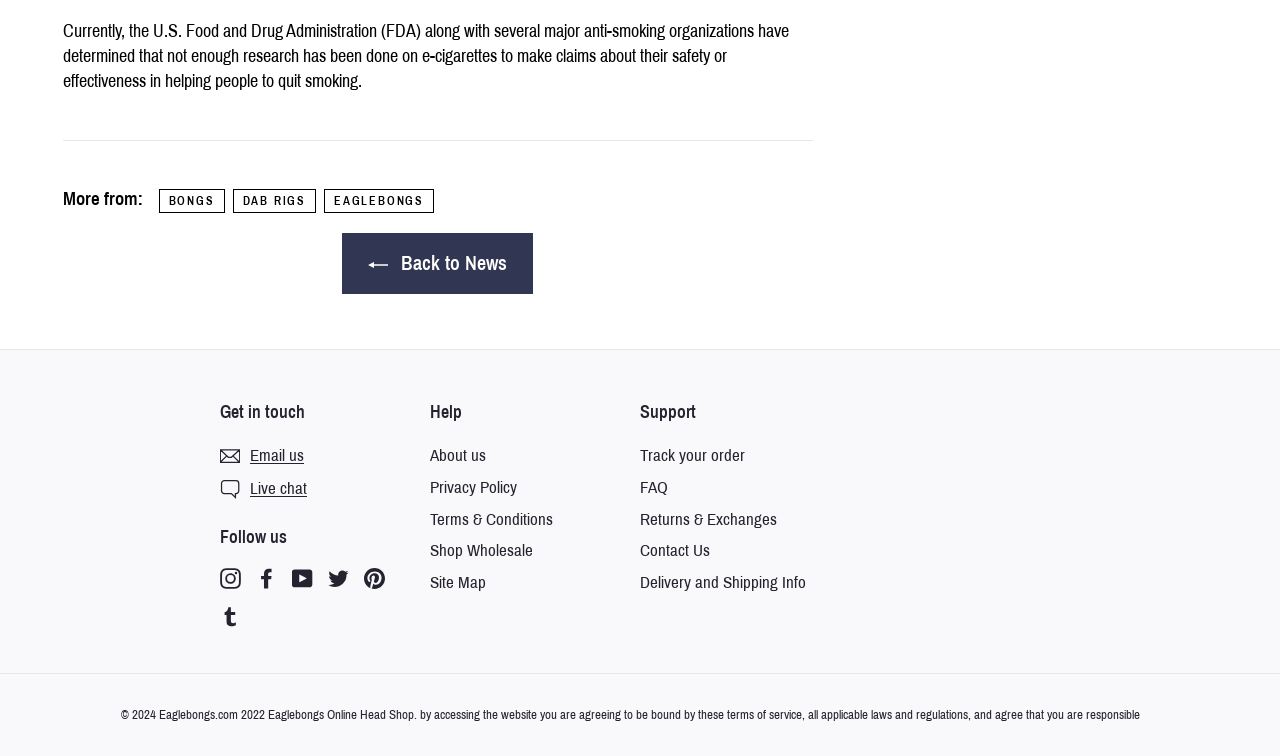Please identify the bounding box coordinates of the element that needs to be clicked to execute the following command: "Get in touch with us". Provide the bounding box using four float numbers between 0 and 1, formatted as [left, top, right, bottom].

[0.172, 0.531, 0.238, 0.558]